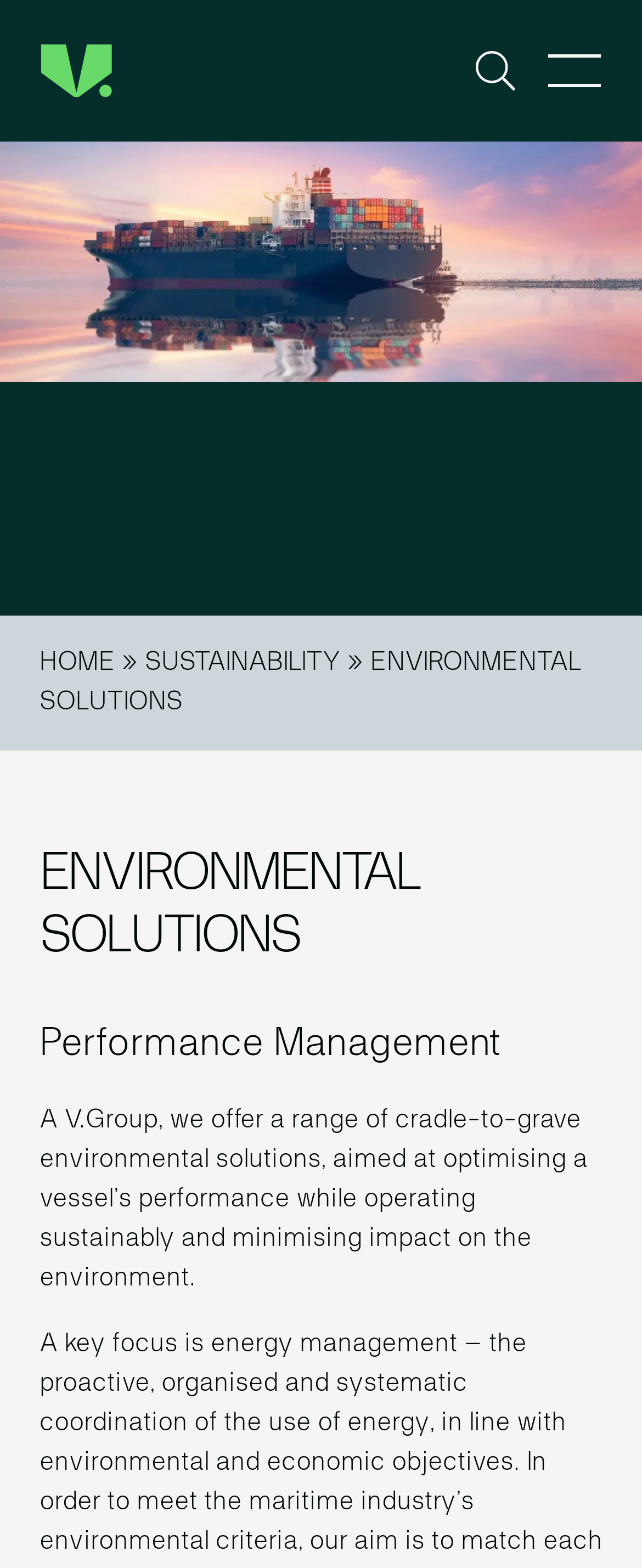Respond to the question below with a single word or phrase:
Is the company focused on sustainability?

Yes